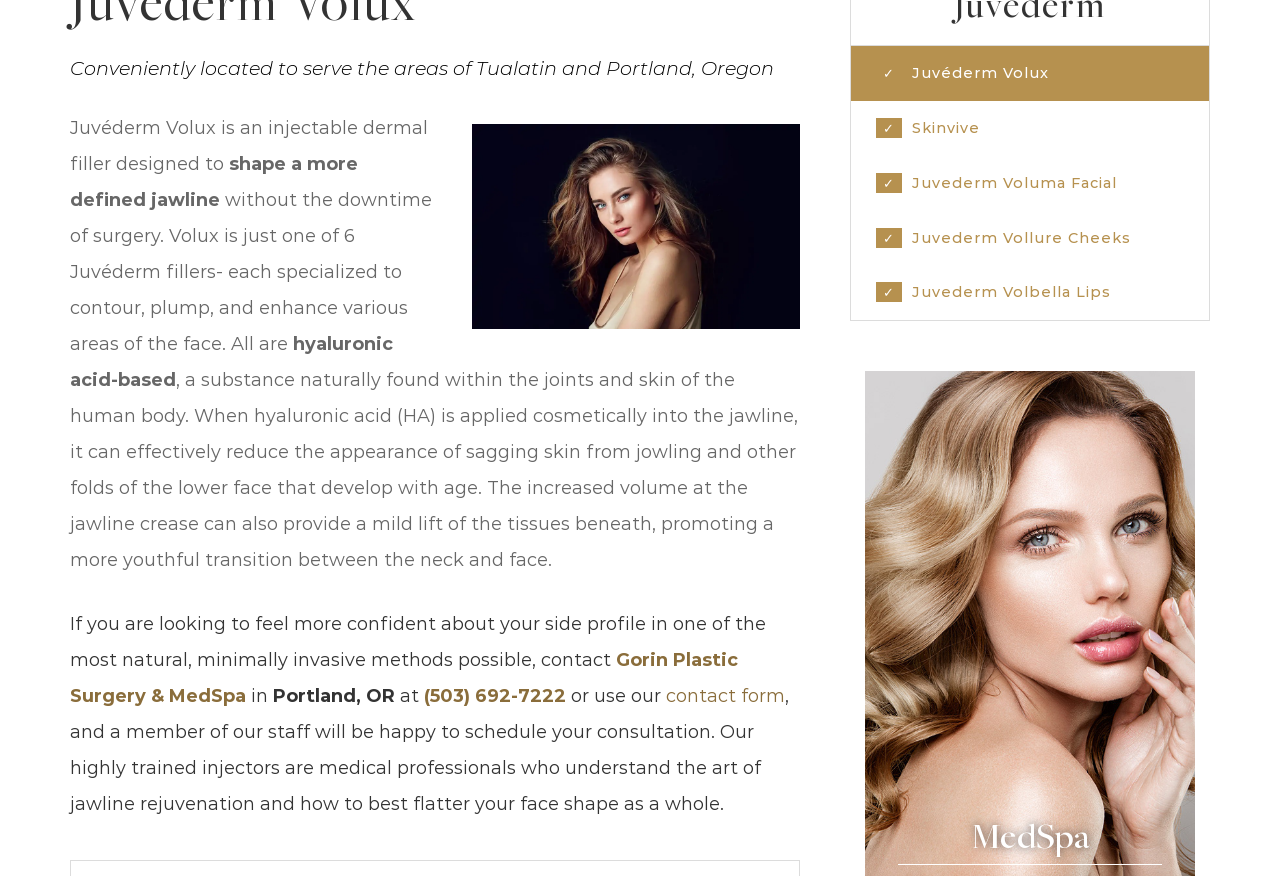Identify the bounding box for the UI element specified in this description: "(503) 692-7222". The coordinates must be four float numbers between 0 and 1, formatted as [left, top, right, bottom].

[0.331, 0.782, 0.442, 0.807]